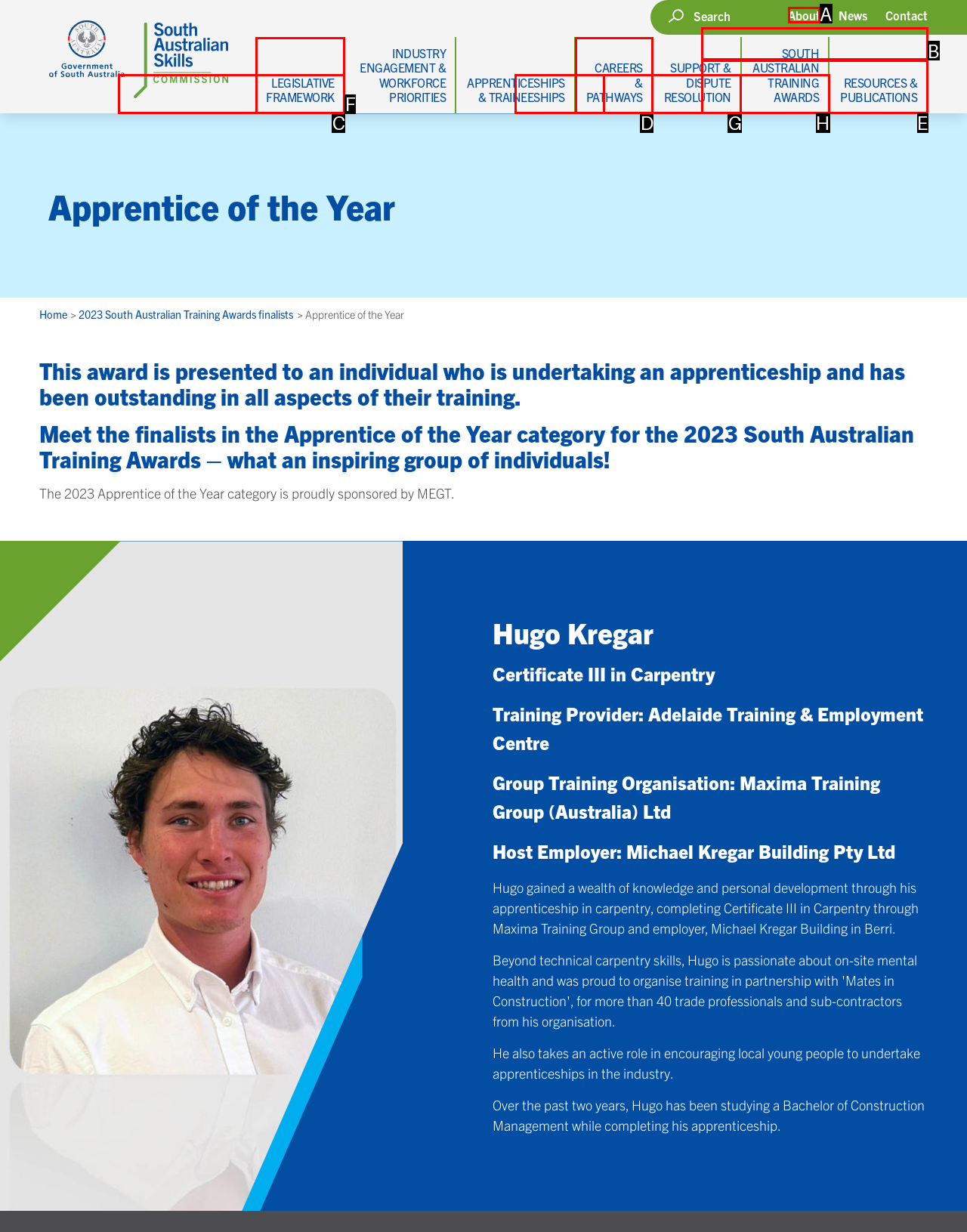Identify the correct option to click in order to complete this task: Go to About page
Answer with the letter of the chosen option directly.

A